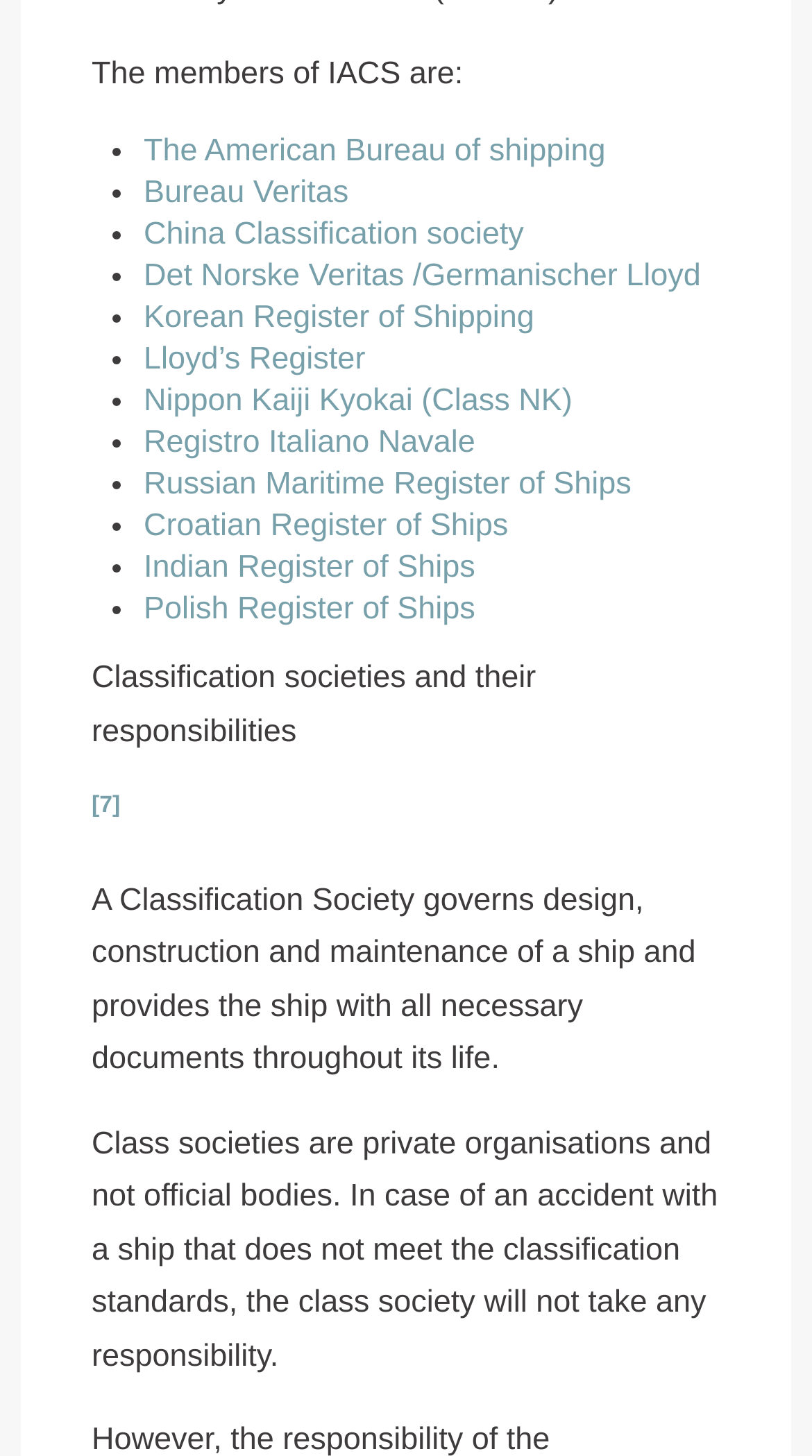Please specify the bounding box coordinates of the clickable region to carry out the following instruction: "Click on Classification societies and their responsibilities". The coordinates should be four float numbers between 0 and 1, in the format [left, top, right, bottom].

[0.113, 0.453, 0.66, 0.514]